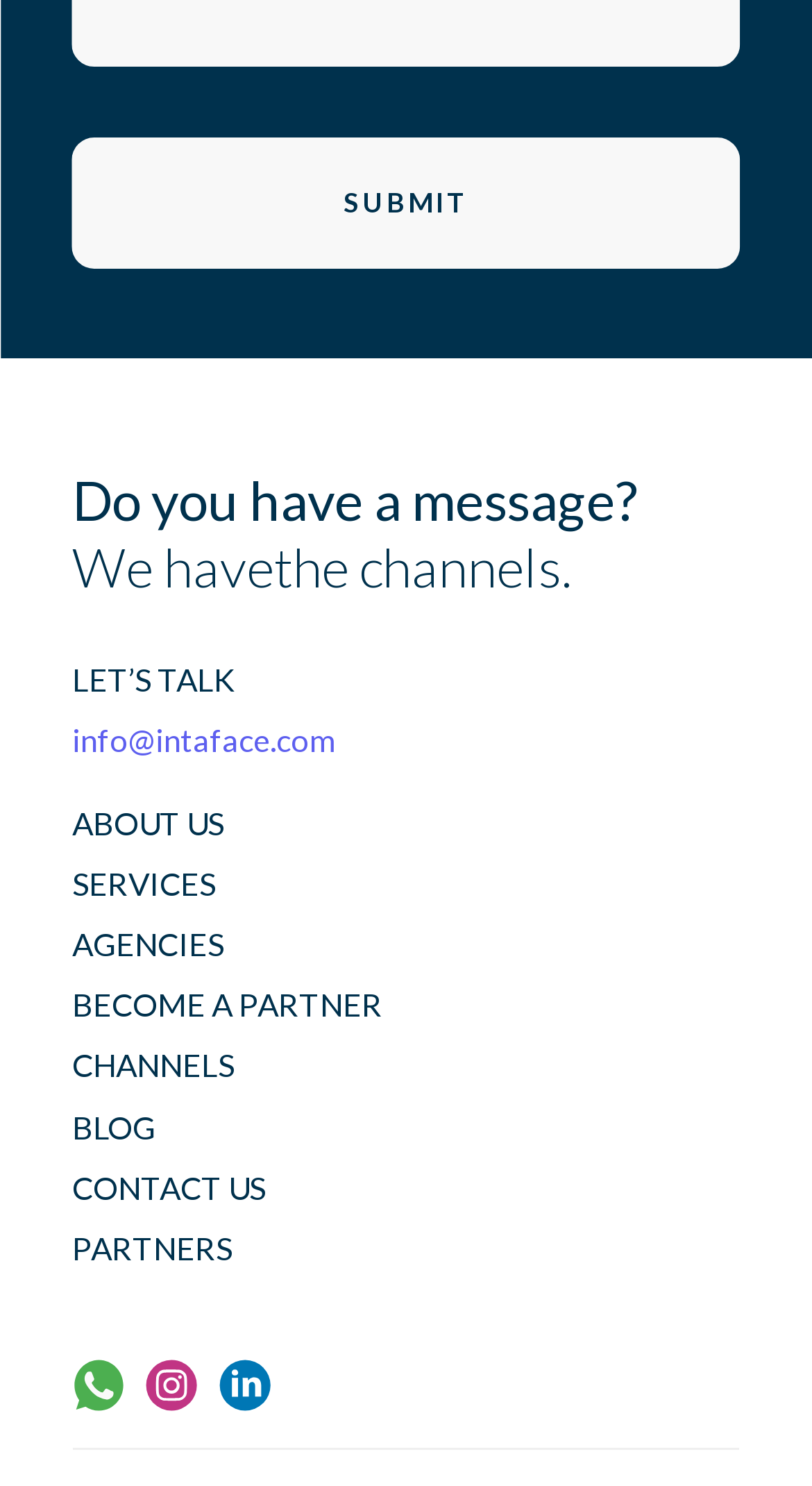Extract the bounding box for the UI element that matches this description: "Let’s Talk".

[0.089, 0.441, 0.289, 0.473]